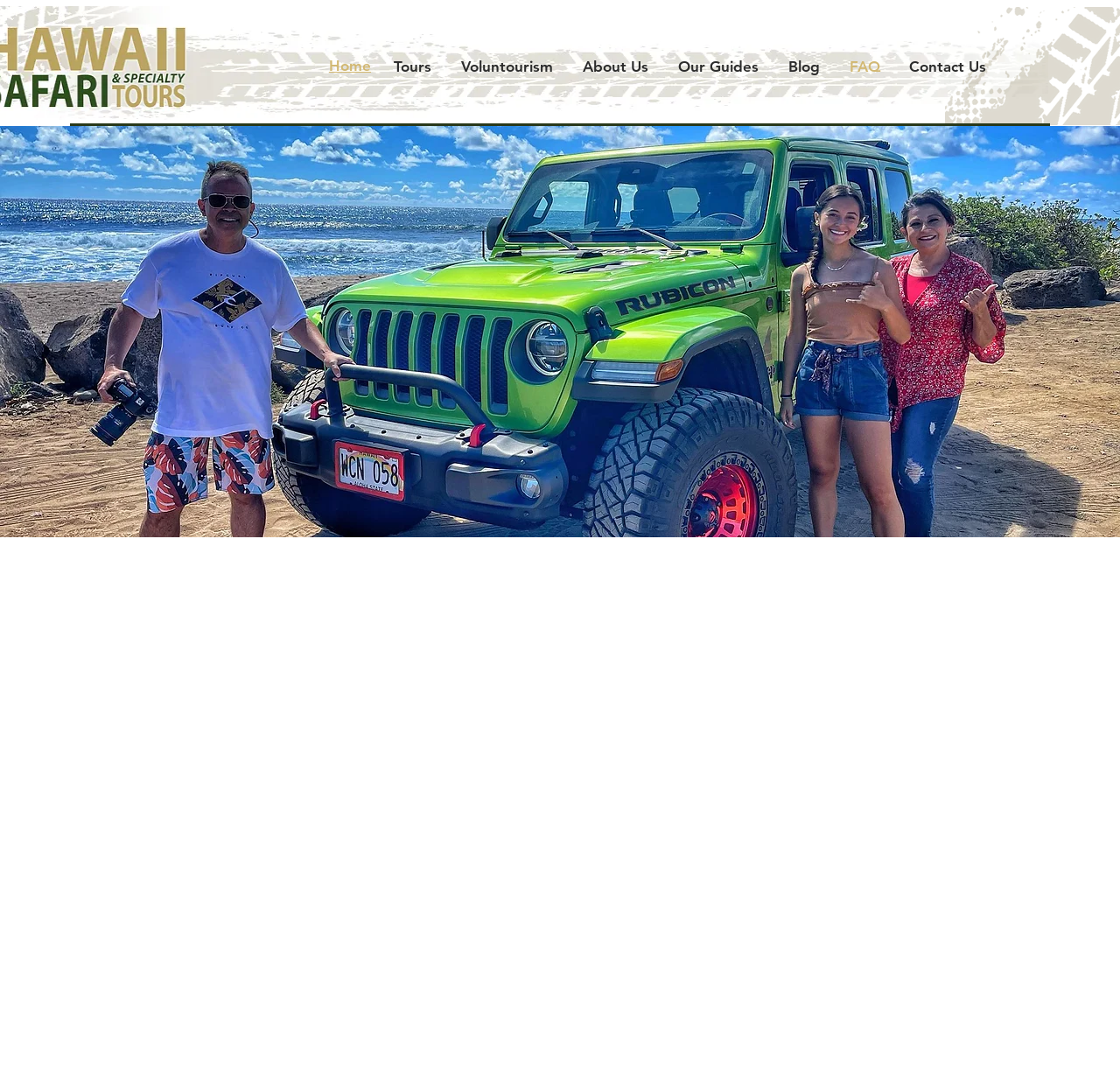Locate the bounding box coordinates of the element that needs to be clicked to carry out the instruction: "Click on the 'Tours' link". The coordinates should be given as four float numbers ranging from 0 to 1, i.e., [left, top, right, bottom].

[0.338, 0.041, 0.398, 0.081]